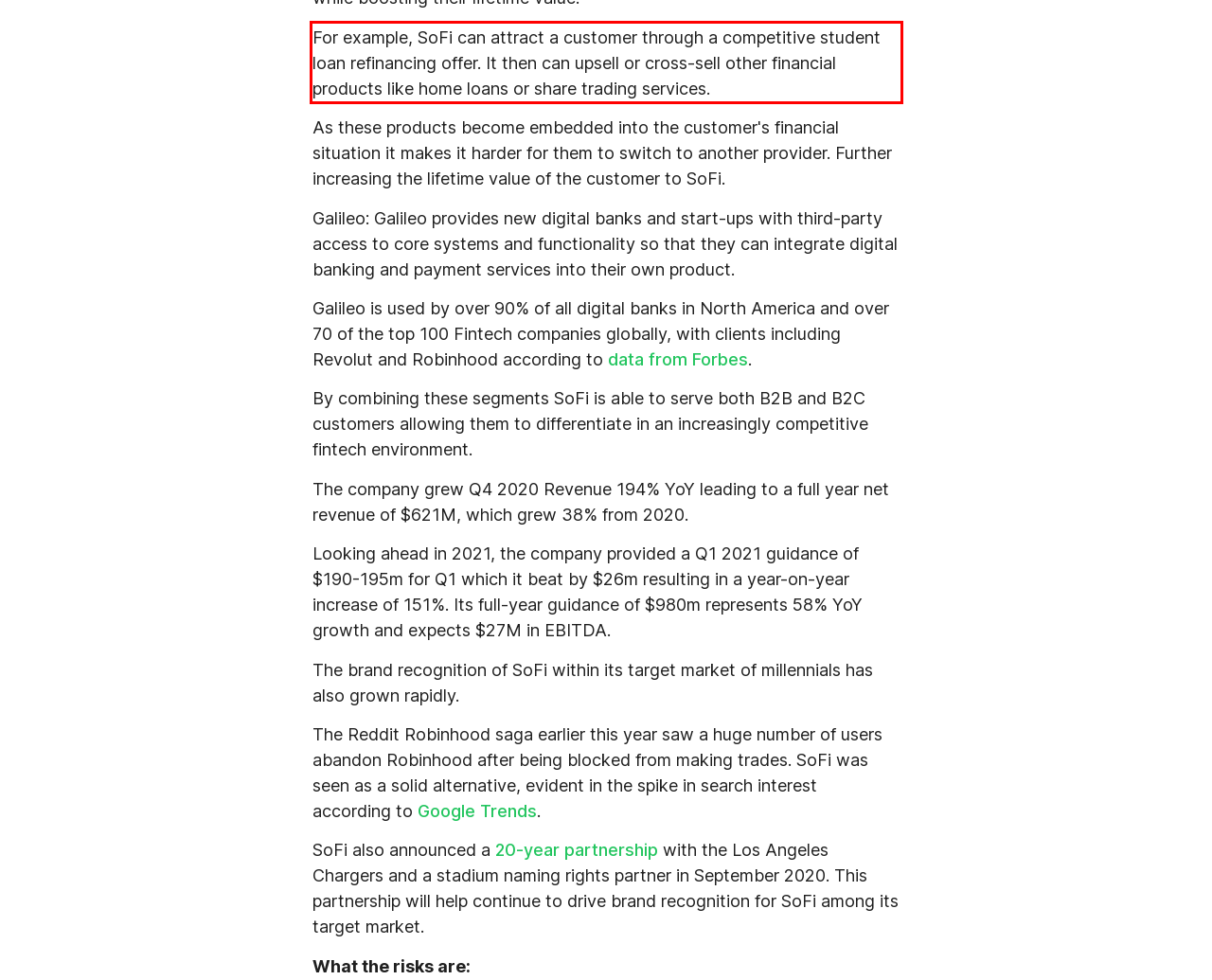Please examine the webpage screenshot containing a red bounding box and use OCR to recognize and output the text inside the red bounding box.

For example, SoFi can attract a customer through a competitive student loan refinancing offer. It then can upsell or cross-sell other financial products like home loans or share trading services.